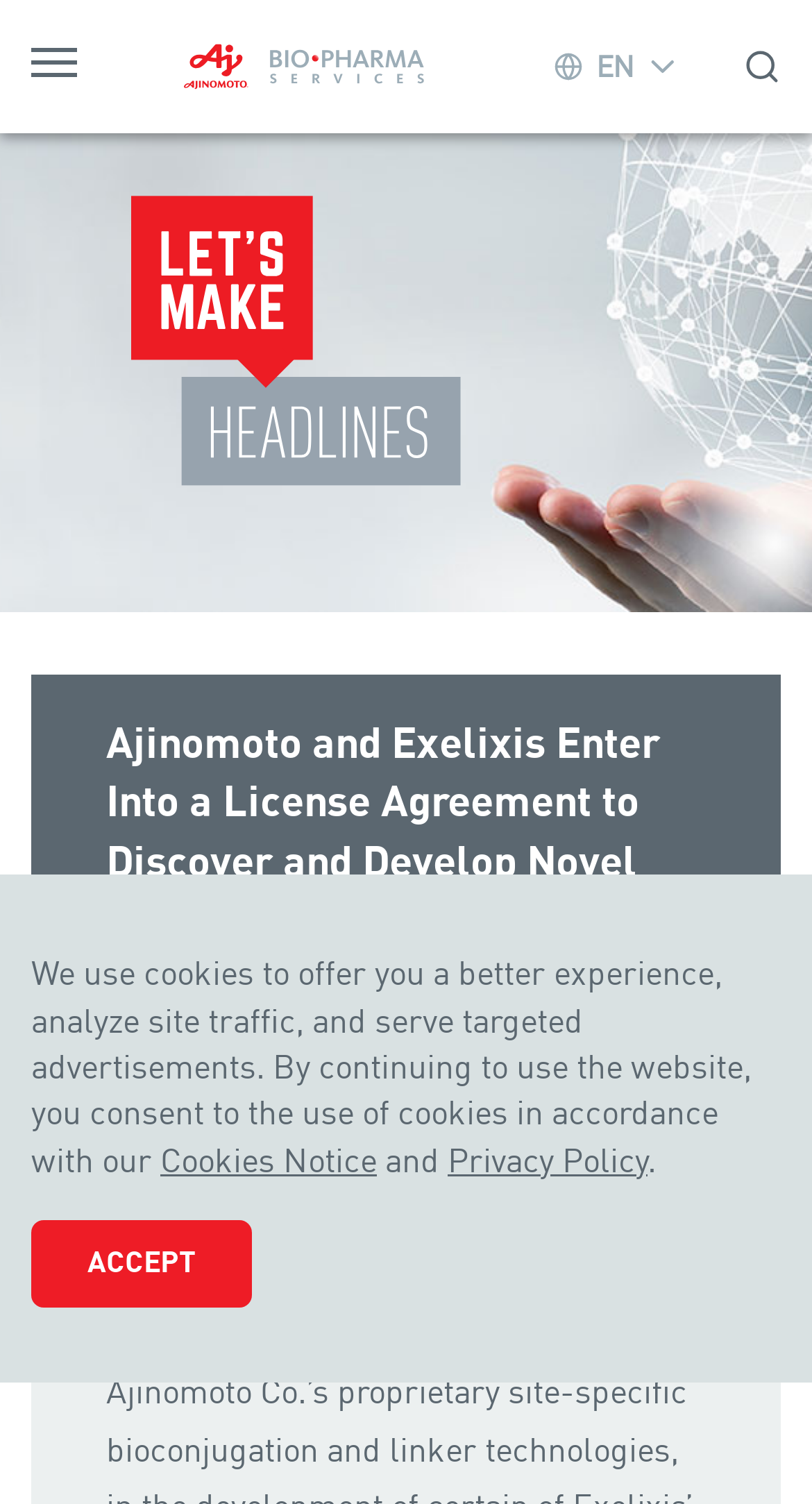Using the information shown in the image, answer the question with as much detail as possible: Is the language selection link on the right side?

The language selection link with the text 'EN' has a bounding box with x1=0.735 and x2=0.838, which indicates that it's positioned on the right side of the header.